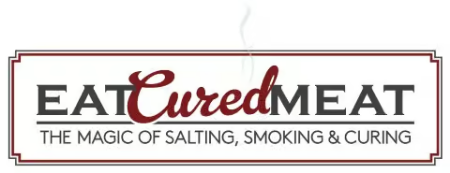Use the details in the image to answer the question thoroughly: 
What is the focus of the brand?

The question asks about the focus of the brand. According to the caption, the brand's focus is on meat preservation techniques, which is underscored by the typography of 'Cured Meat' in a more understated gray font.